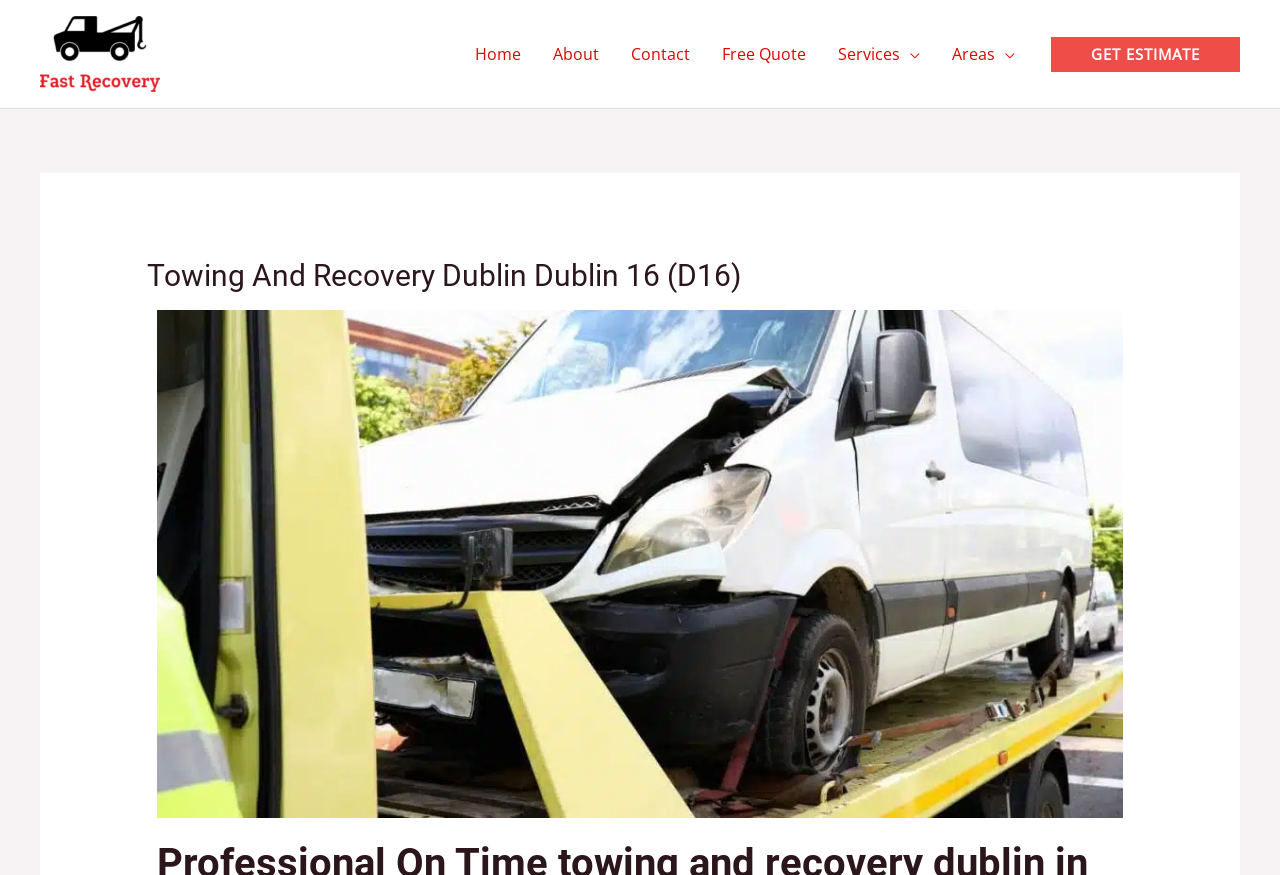Determine the bounding box coordinates of the target area to click to execute the following instruction: "Click the FastRecovery Logo."

[0.031, 0.047, 0.125, 0.072]